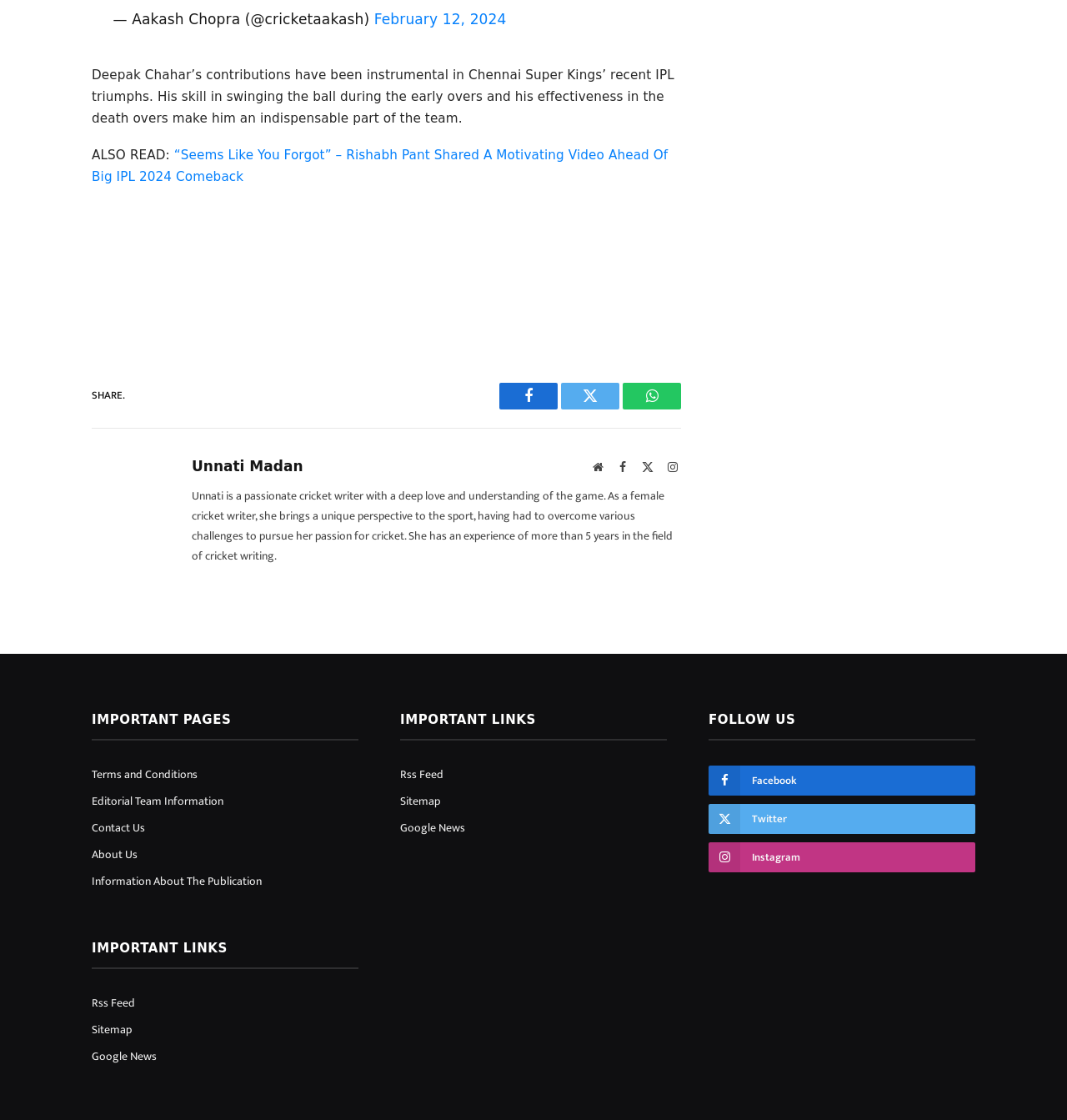Refer to the image and answer the question with as much detail as possible: What is the profession of Unnati Madan?

Unnati Madan's profession is mentioned in her profile description, which says she is a passionate cricket writer with a deep love and understanding of the game.